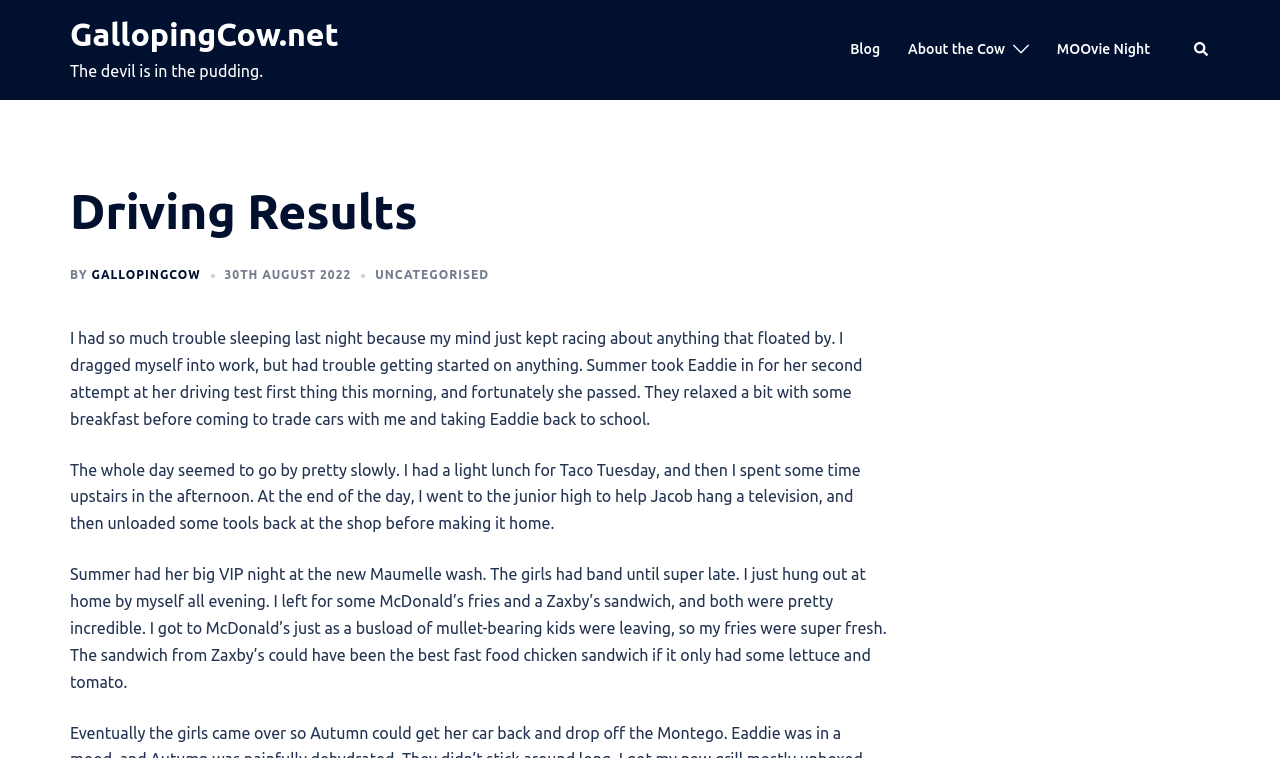What is the name of the website?
Using the picture, provide a one-word or short phrase answer.

GallopingCow.net